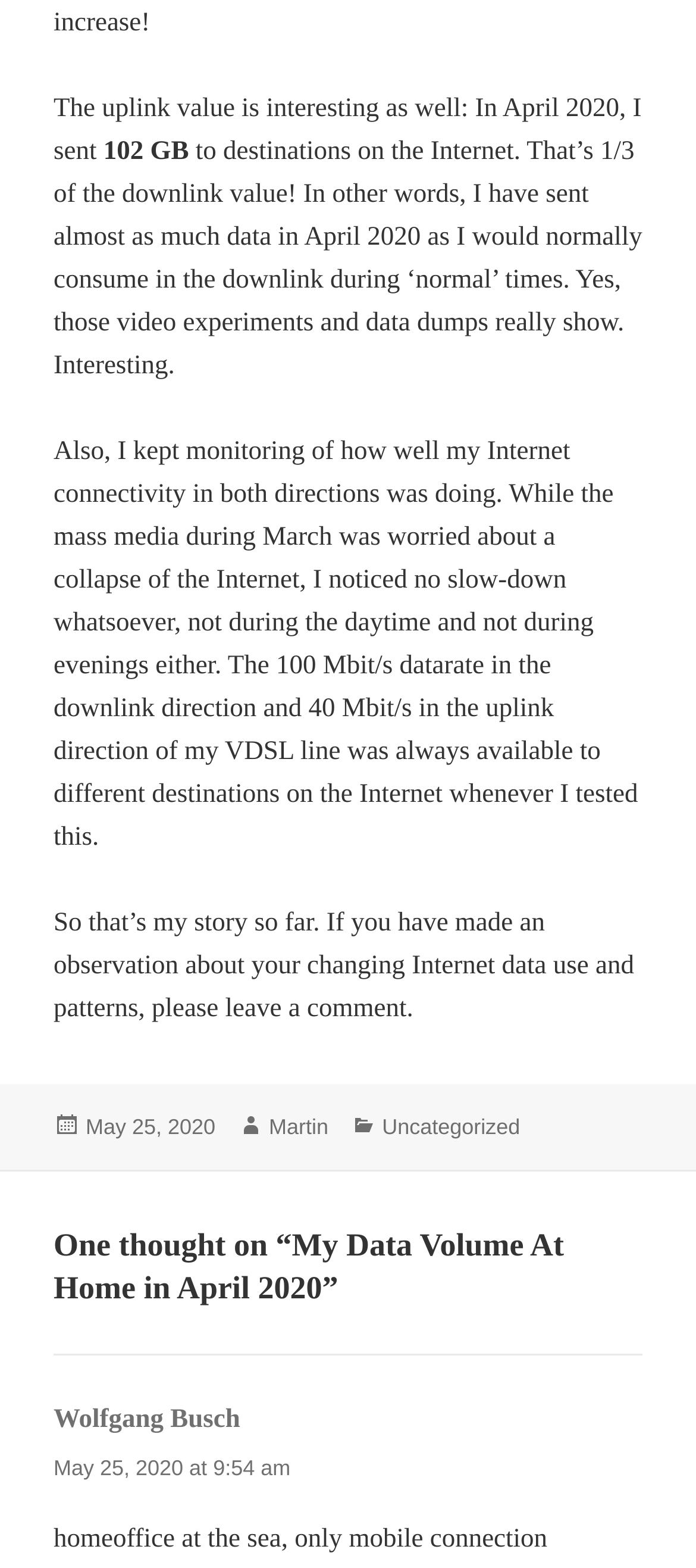Using the image as a reference, answer the following question in as much detail as possible:
What is the author's name of the post?

The author's name is mentioned in the footer section of the webpage, where it says 'Author Martin'.